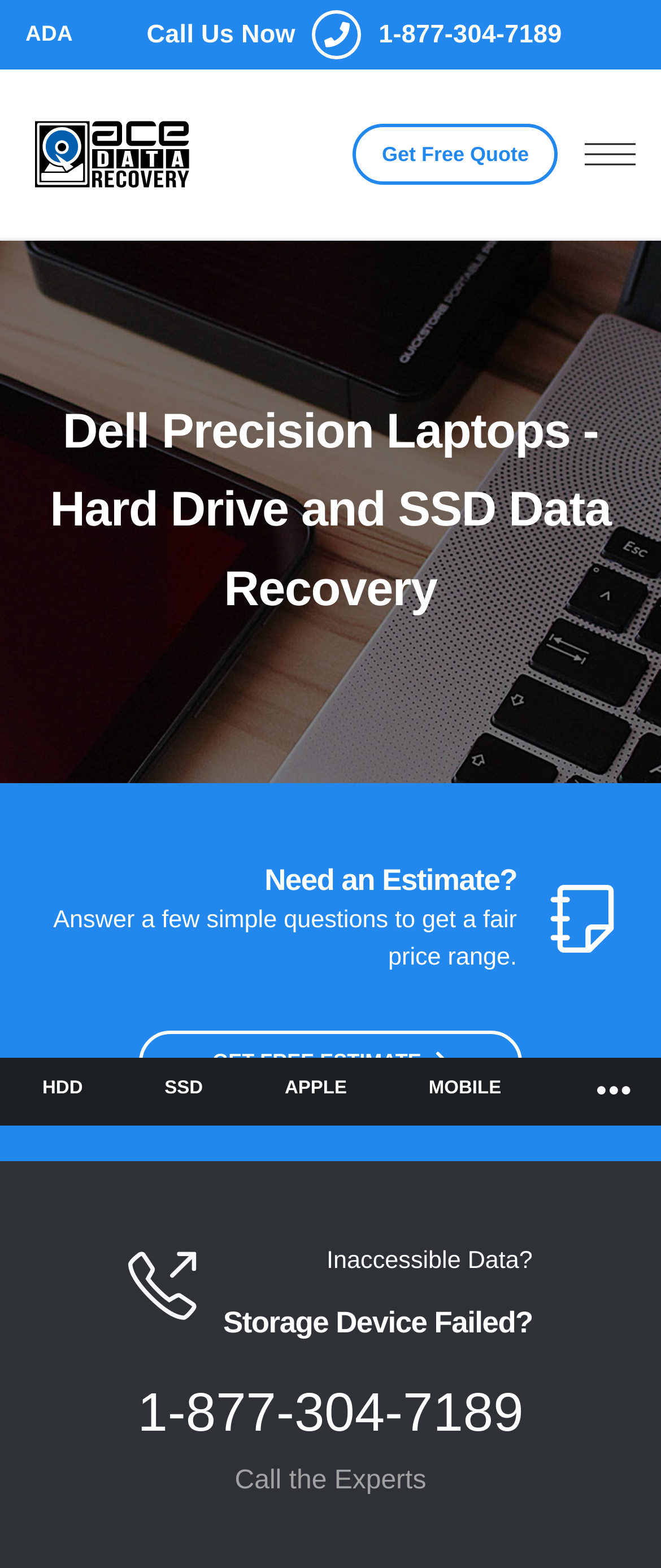Locate the bounding box coordinates of the item that should be clicked to fulfill the instruction: "Click on HDD".

[0.038, 0.675, 0.151, 0.715]